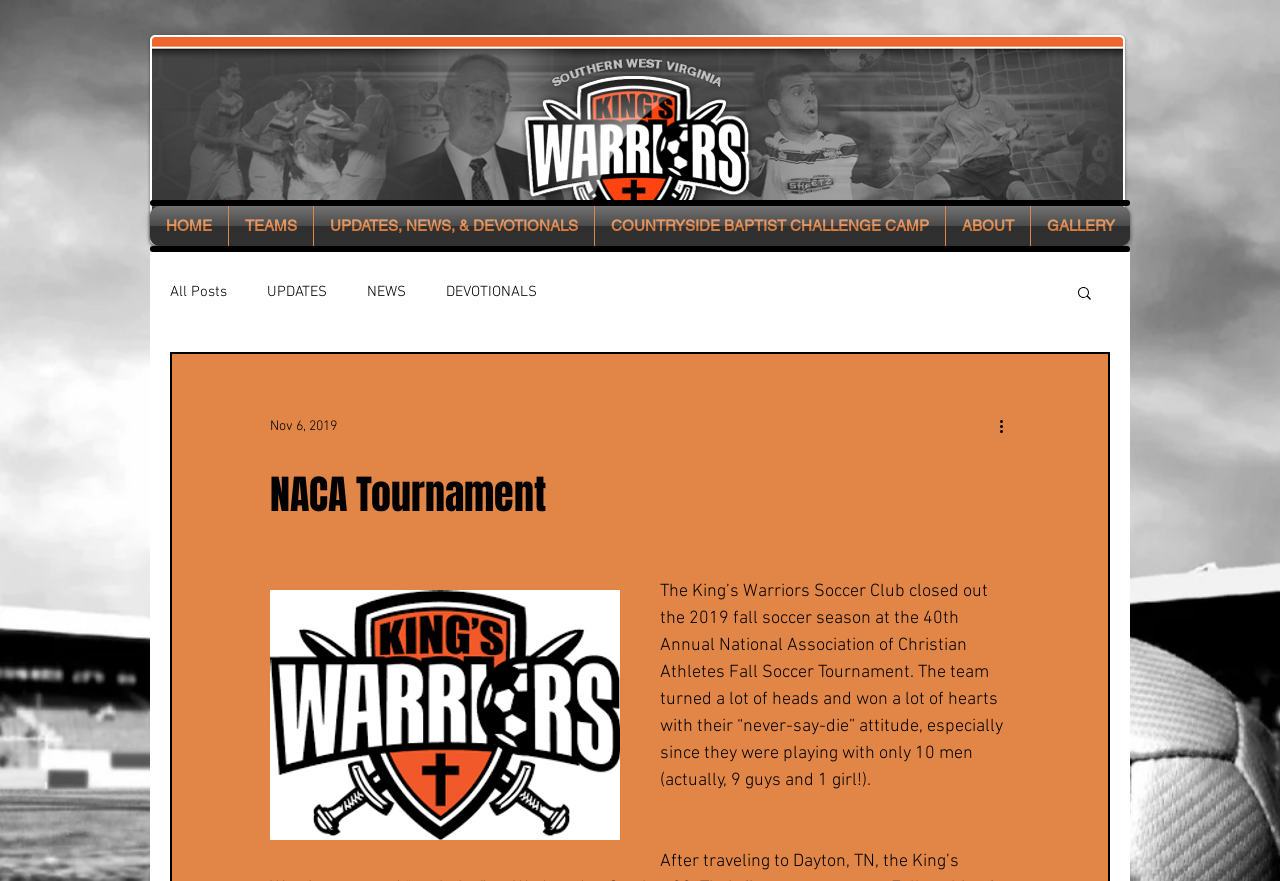Bounding box coordinates are specified in the format (top-left x, top-left y, bottom-right x, bottom-right y). All values are floating point numbers bounded between 0 and 1. Please provide the bounding box coordinate of the region this sentence describes: parent_node: Search name="s" placeholder="Search" title="Search"

None